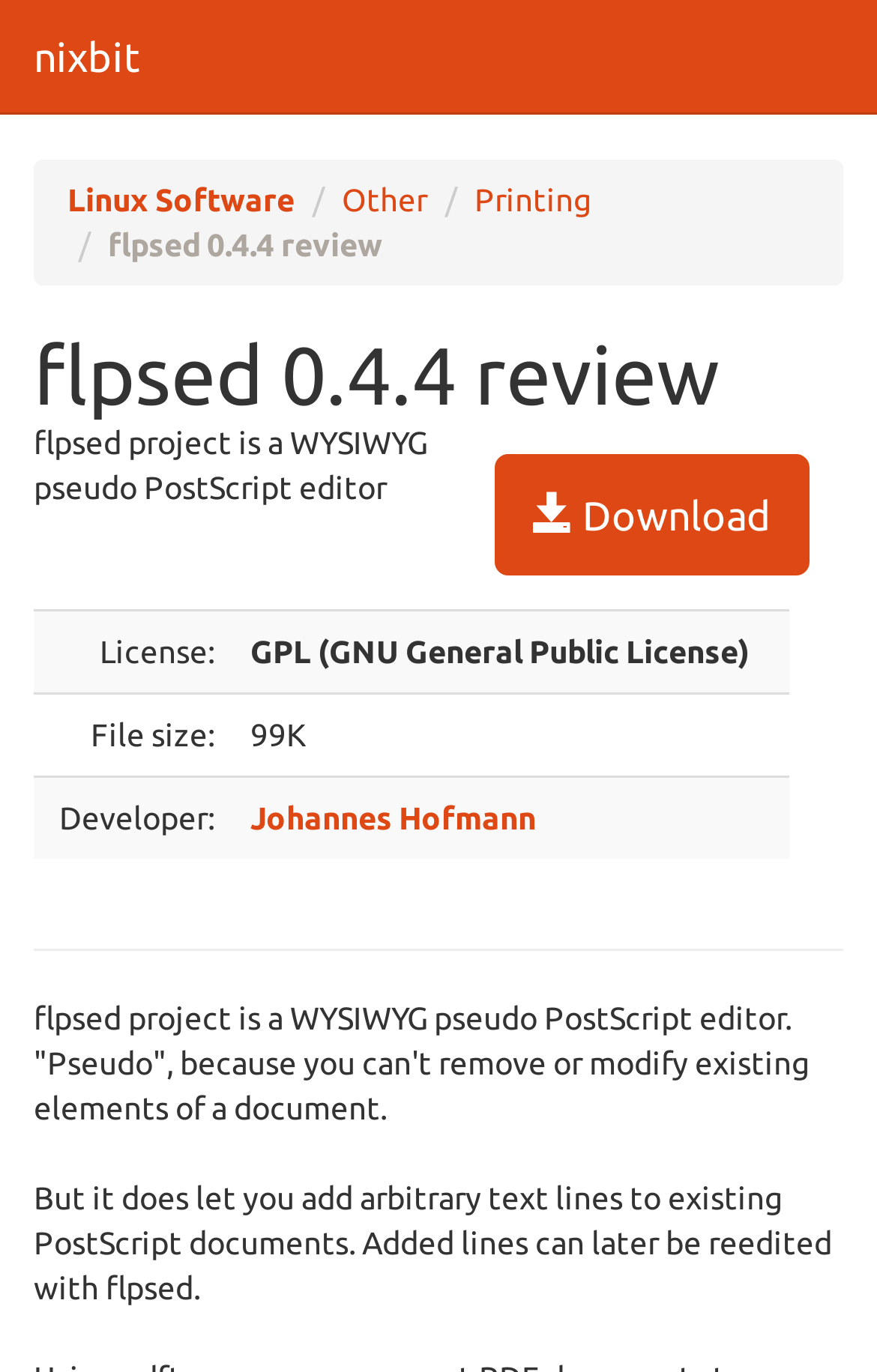Reply to the question with a single word or phrase:
What is the license of flpsed 0.4.4?

GPL